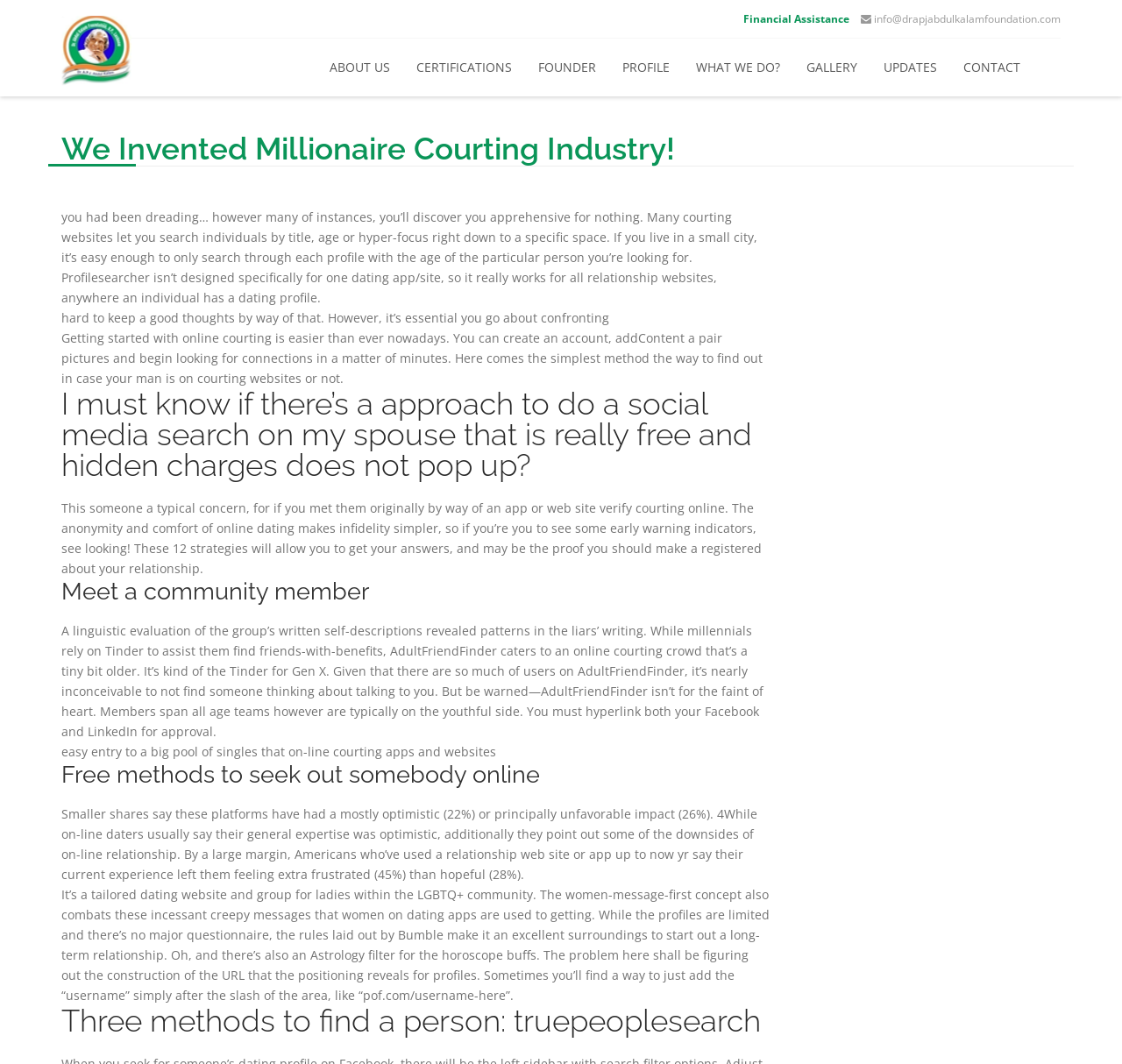Utilize the information from the image to answer the question in detail:
What is the purpose of Profilesearcher?

I found the answer by reading the StaticText element that mentions 'Profilesearcher isn’t designed specifically for one dating app/site, so it really works for all relationship websites, anywhere an individual has a dating profile.' This implies that Profilesearcher is a tool used to search for people on dating websites.